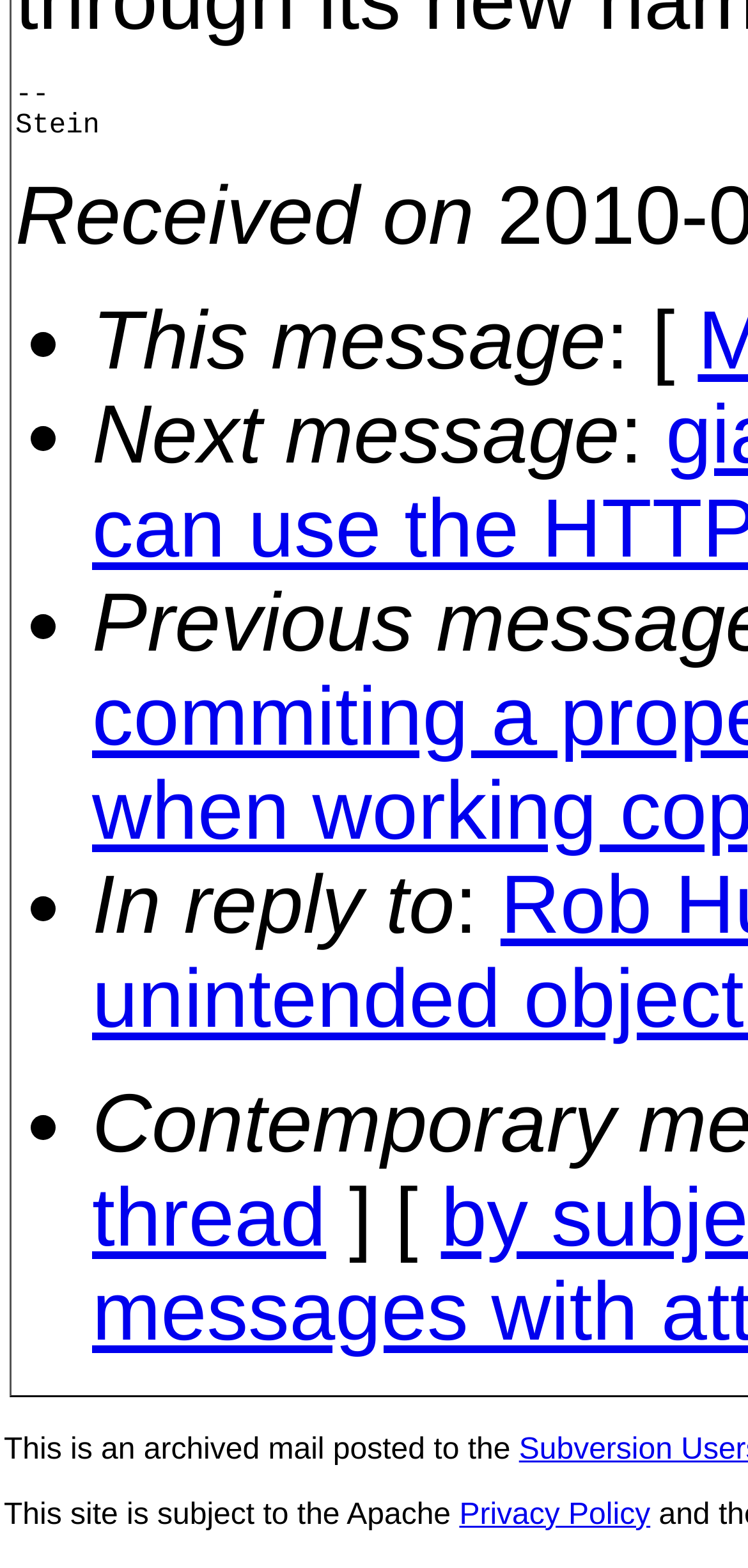Bounding box coordinates must be specified in the format (top-left x, top-left y, bottom-right x, bottom-right y). All values should be floating point numbers between 0 and 1. What are the bounding box coordinates of the UI element described as: Privacy Policy

[0.614, 0.958, 0.869, 0.979]